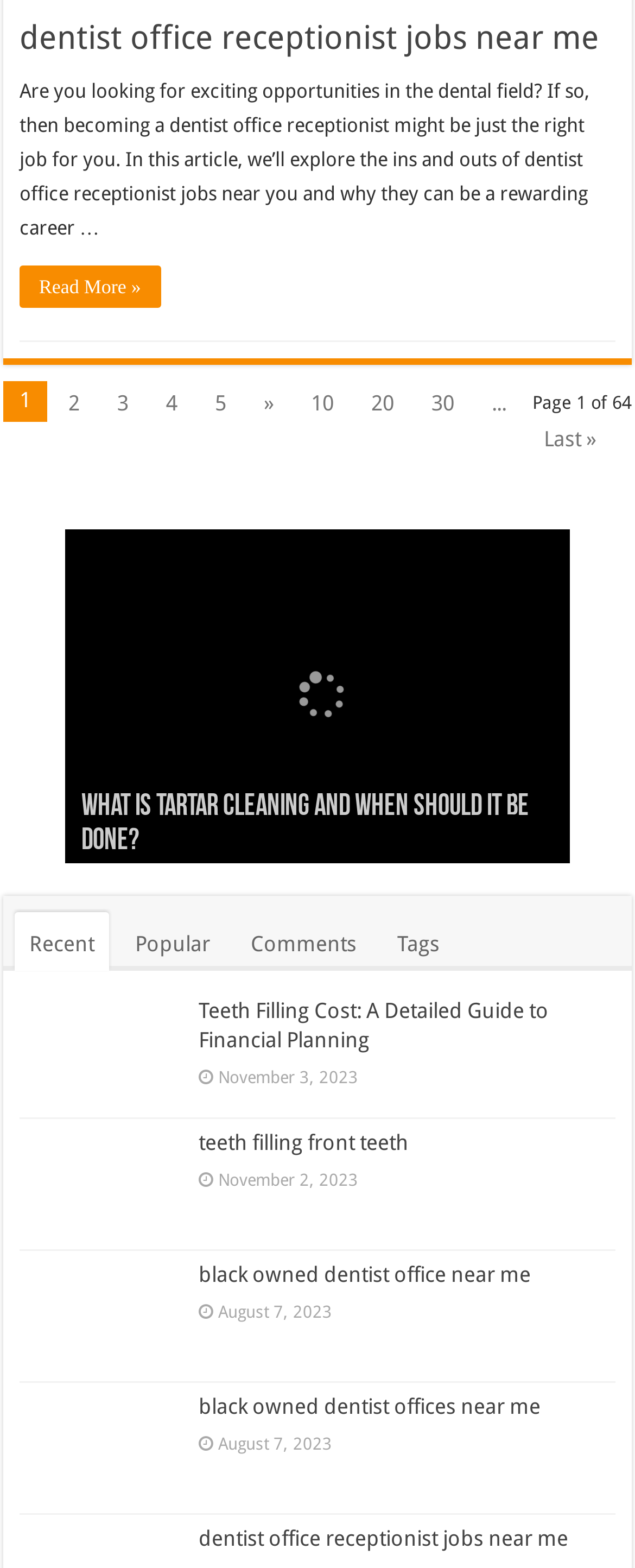Locate the bounding box coordinates of the UI element described by: "What are dental implant types?". Provide the coordinates as four float numbers between 0 and 1, formatted as [left, top, right, bottom].

[0.128, 0.526, 0.615, 0.546]